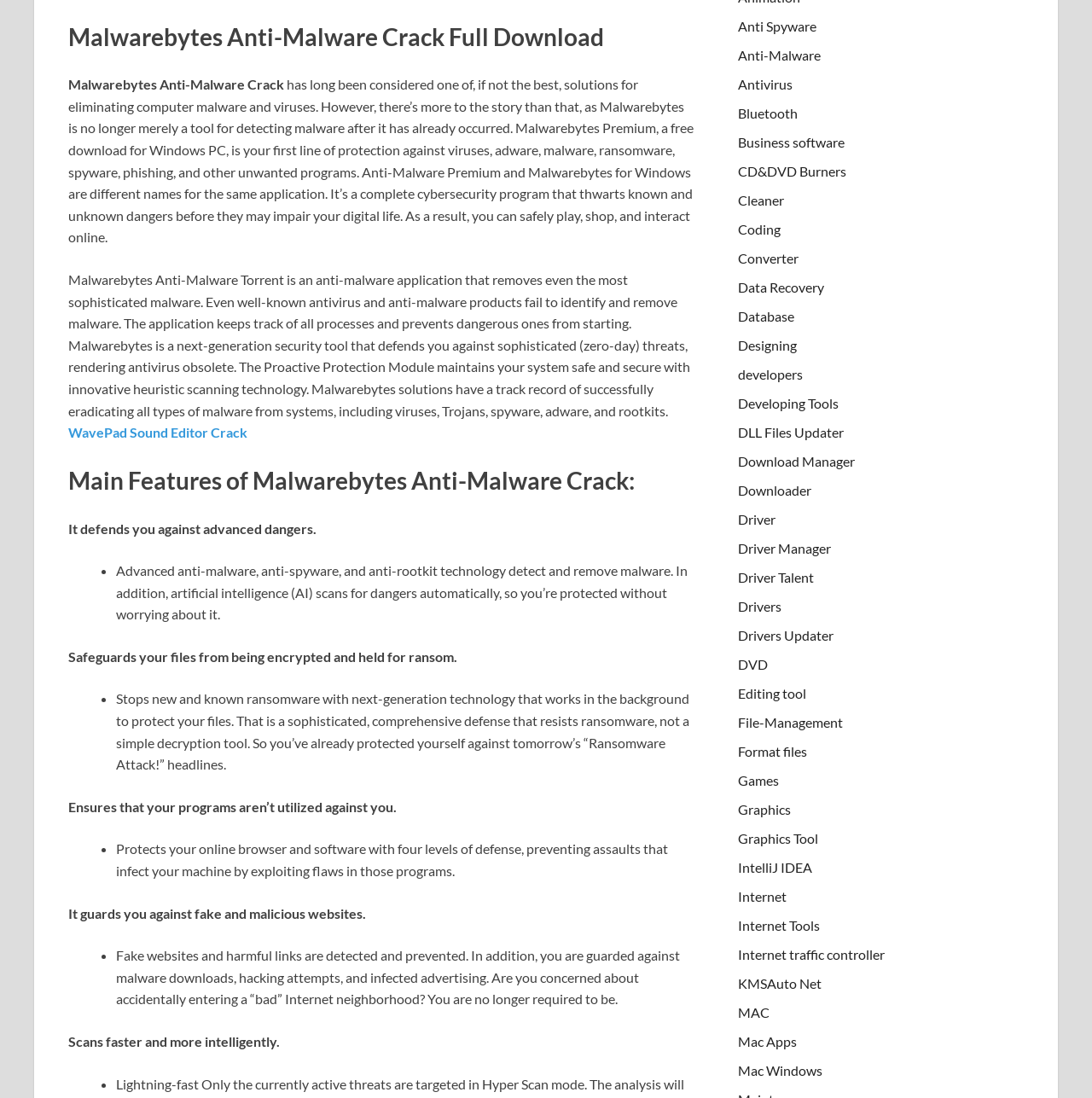Identify the bounding box coordinates for the region to click in order to carry out this instruction: "Click on Malwarebytes Anti-Malware Torrent link". Provide the coordinates using four float numbers between 0 and 1, formatted as [left, top, right, bottom].

[0.062, 0.386, 0.227, 0.401]